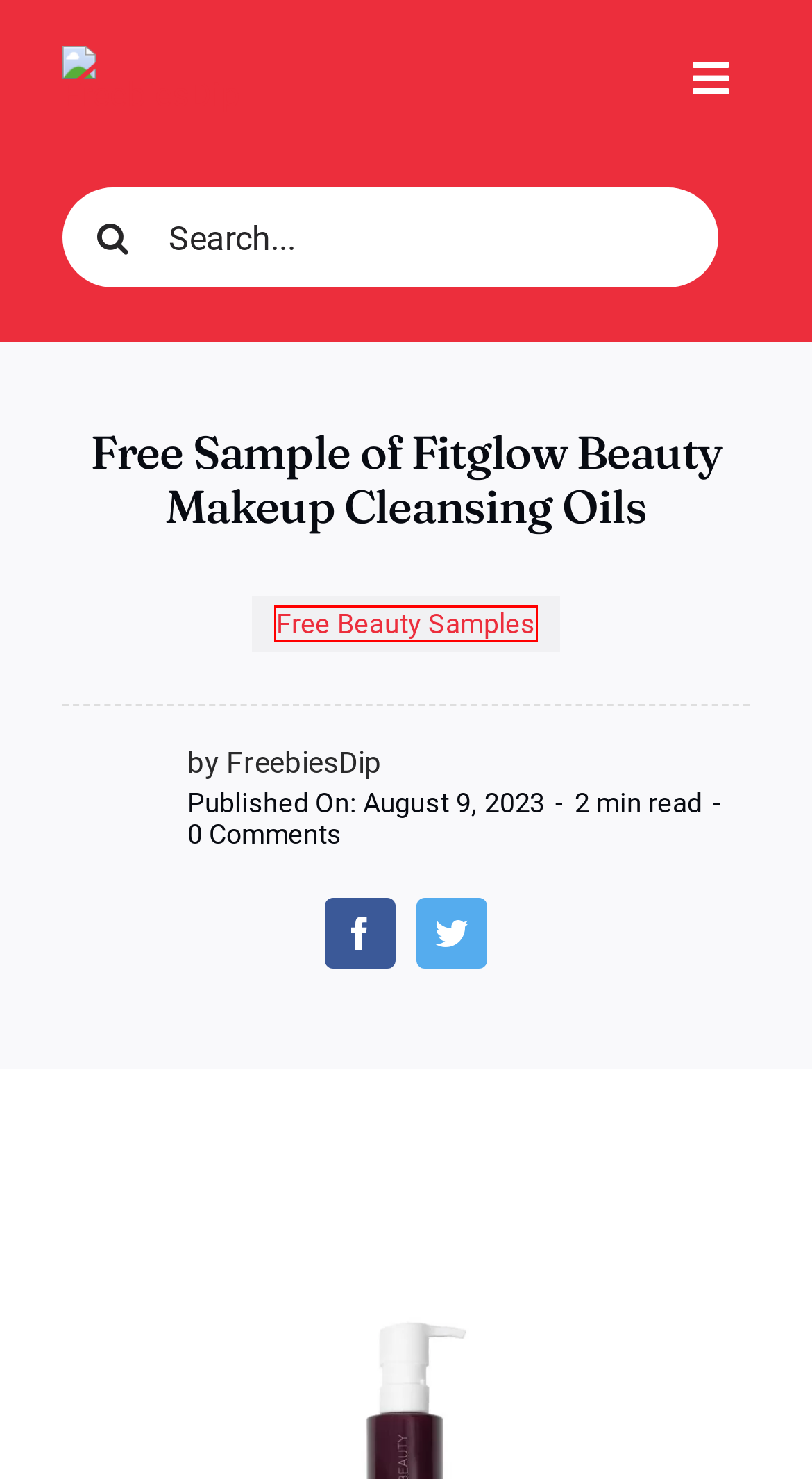Given a screenshot of a webpage with a red bounding box around an element, choose the most appropriate webpage description for the new page displayed after clicking the element within the bounding box. Here are the candidates:
A. FreebiesDip, Author at FreebiesDip
B. FreebiesDip: Free Stuff, Freebies and Free Samples
C. Free CeraVe Moisturizing Cream Sample
D. FreebiesDip Welcomes Your Contribution!
E. About FreebiesDip
F. Free Beauty Samples - Free Makeup and Skincare Samples
G. Get Buffalo Wild Wings Gift Cards For Every Occasion
H. Contact Us

F